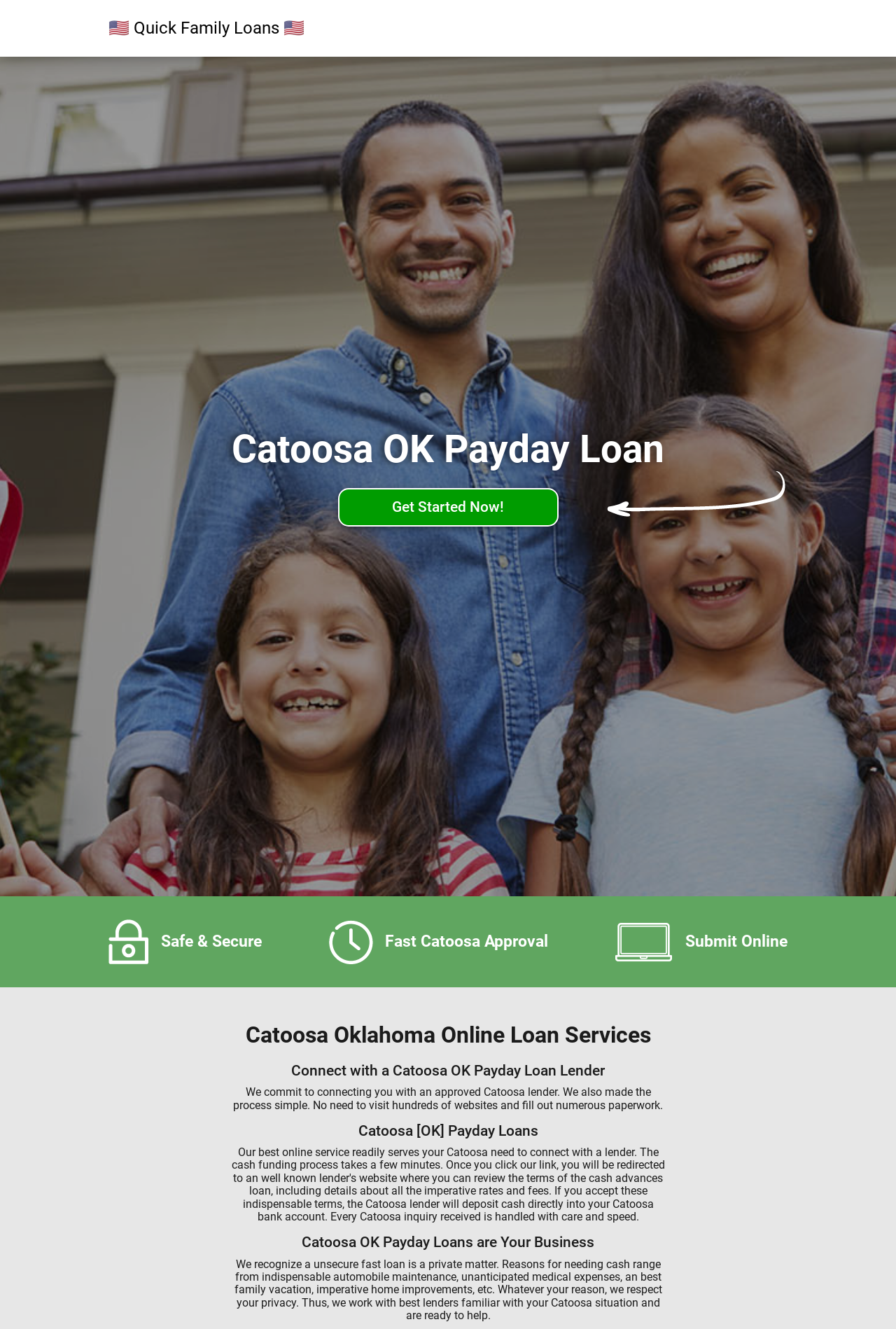How many steps are involved in the loan process?
Please utilize the information in the image to give a detailed response to the question.

According to the webpage, the cash funding process takes a few minutes, indicating that the loan process is quick and efficient. Although the exact number of steps is not specified, it can be inferred that the process is streamlined and fast.